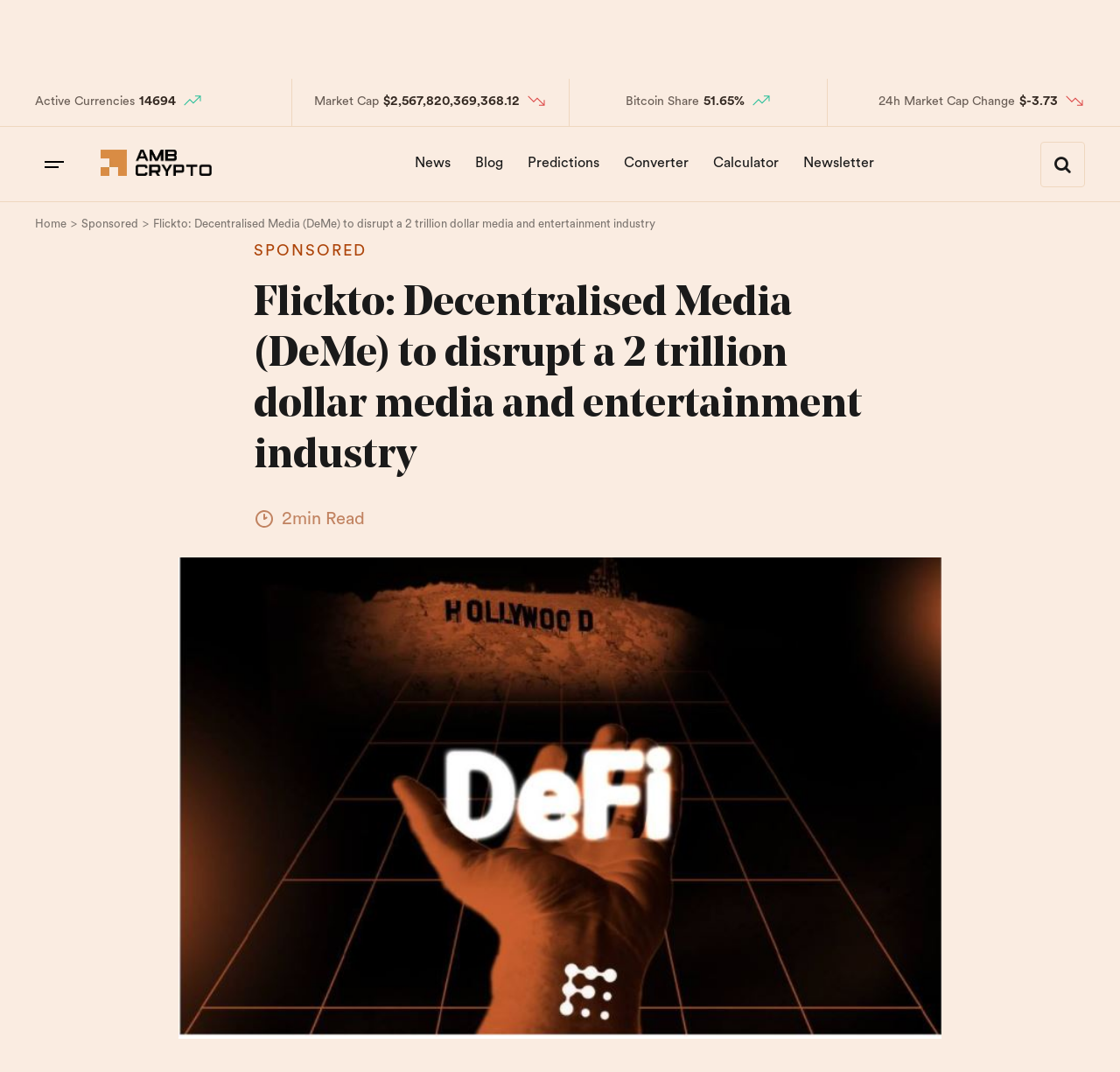For the given element description News, determine the bounding box coordinates of the UI element. The coordinates should follow the format (top-left x, top-left y, bottom-right x, bottom-right y) and be within the range of 0 to 1.

[0.361, 0.131, 0.412, 0.174]